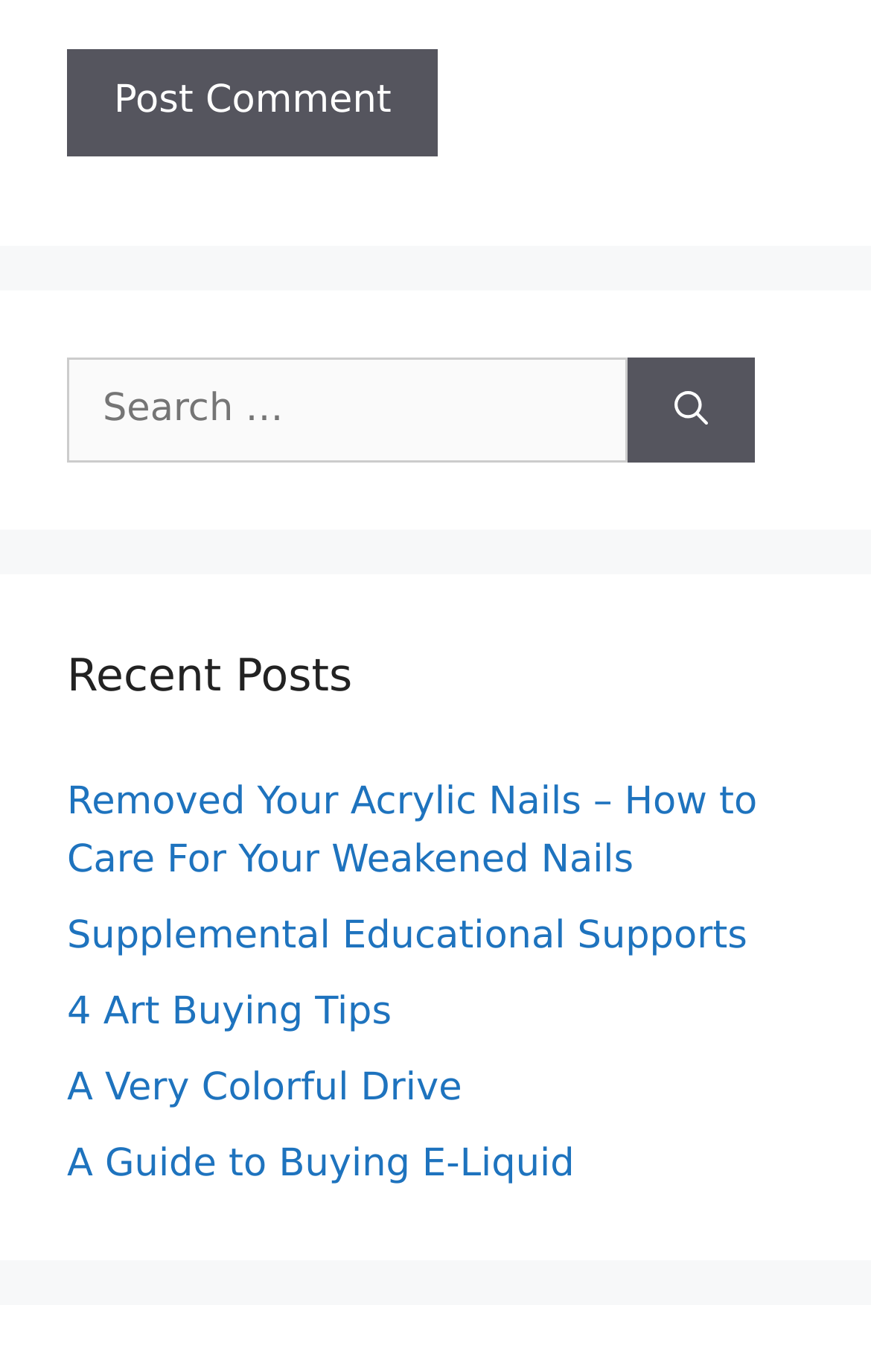Given the element description "A Guide to Buying E-Liquid", identify the bounding box of the corresponding UI element.

[0.077, 0.832, 0.659, 0.865]